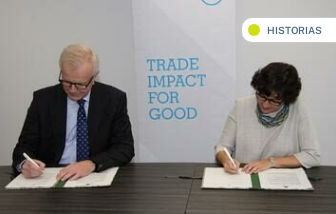Provide a thorough and detailed response to the question by examining the image: 
What is the likely theme of the agreement?

The scene likely signifies a partnership or important agreement, highlighting themes of collaboration and commitment to impactful trade practices, as suggested by the phrase on the banner and the formal setting.